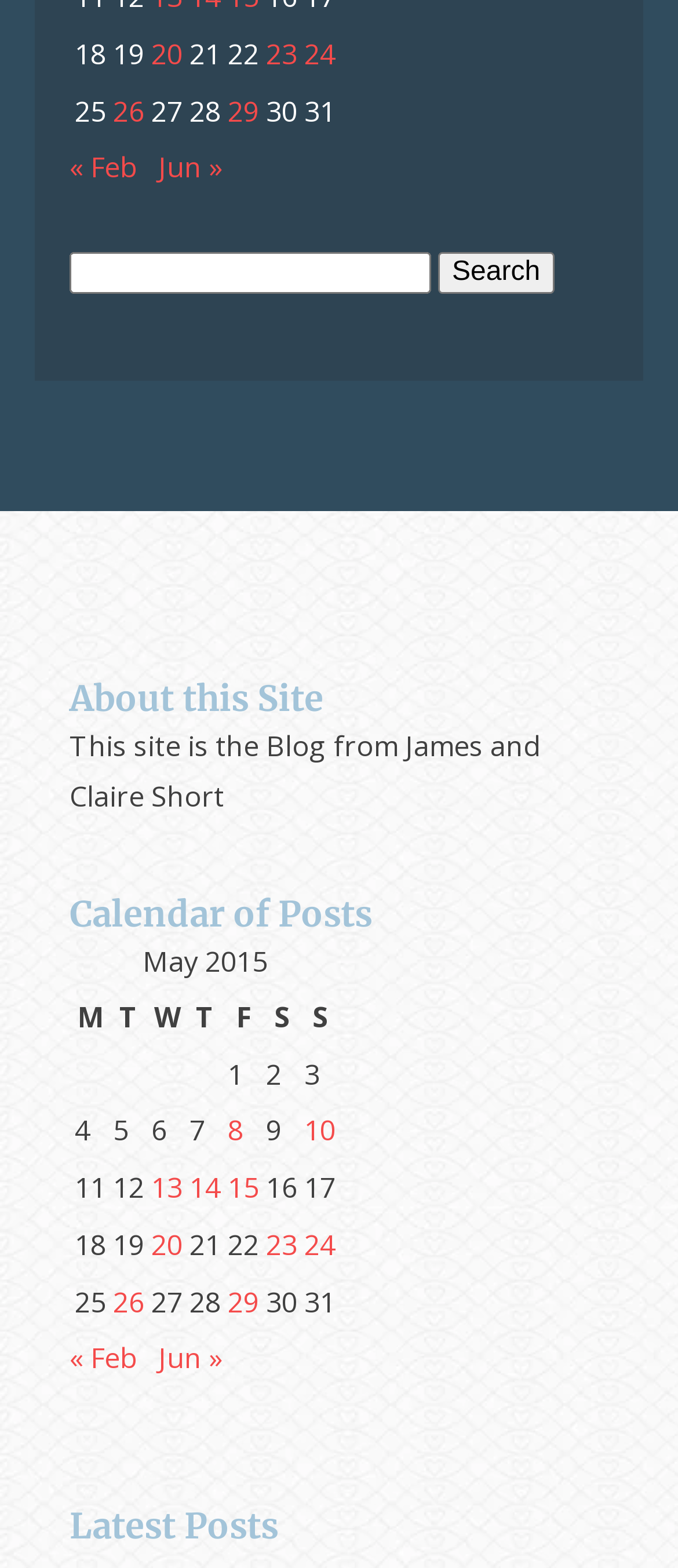Find the bounding box coordinates for the element described here: "20".

[0.223, 0.782, 0.269, 0.806]